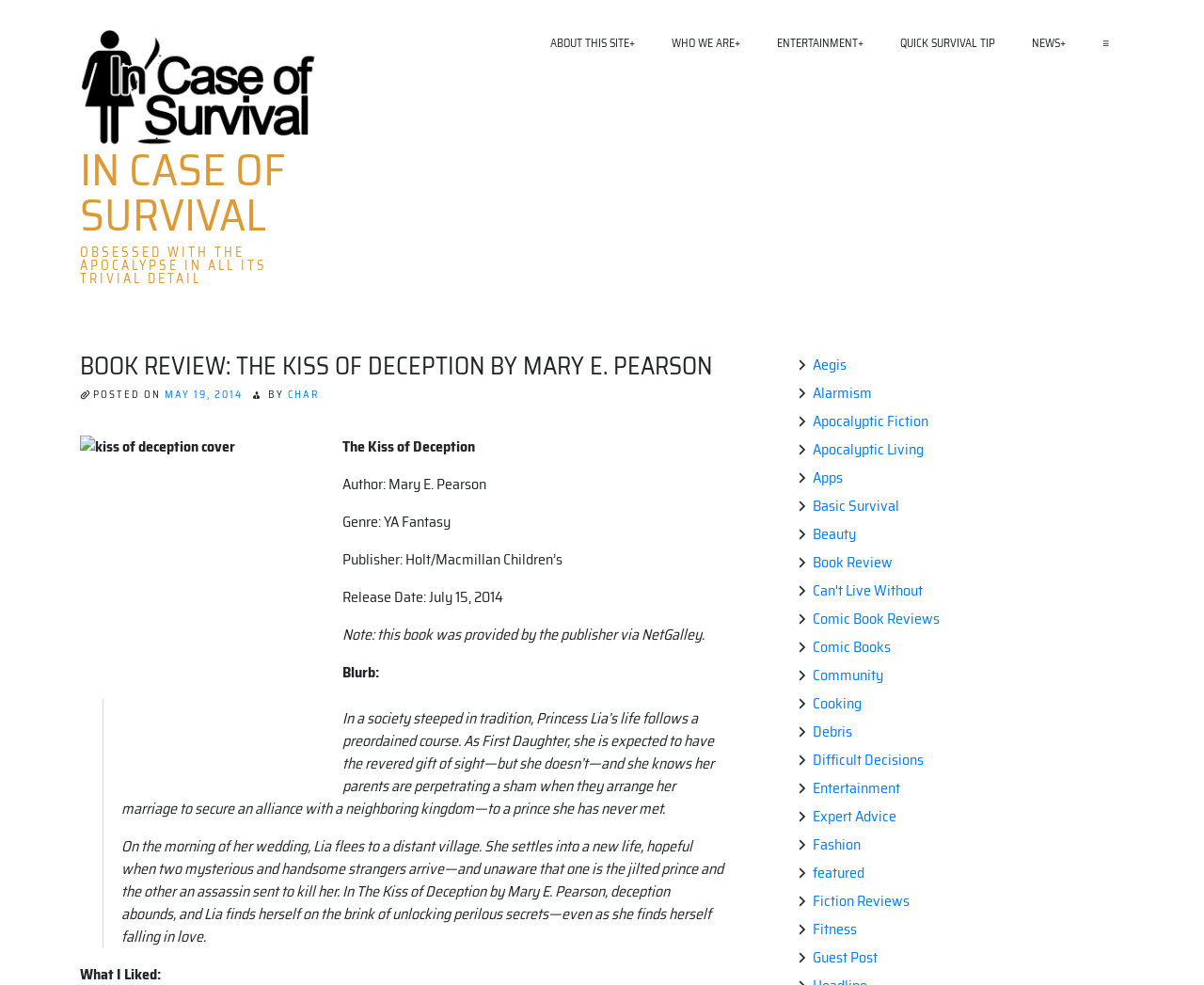Write an elaborate caption that captures the essence of the webpage.

This webpage is a book review of "The Kiss of Deception" by Mary E. Pearson. At the top left corner, there is a link to skip to the content. Next to it is the website's logo, "In Case of Survival", which is also a link. Below the logo, there is a tagline "OBSESSED WITH THE APOCALYPSE IN ALL ITS TRIVIAL DETAIL". 

On the top right corner, there are several links to different sections of the website, including "ABOUT THIS SITE", "WHO WE ARE", "ENTERTAINMENT", "QUICK SURVIVAL TIP", "NEWS", and a menu icon. 

The main content of the webpage is a book review, which is headed by "BOOK REVIEW: THE KISS OF DECEPTION BY MARY E. PEARSON". Below the heading, there is information about the book, including the author, genre, publisher, and release date. 

To the left of the book information, there is an image of the book cover. Below the book information, there is a blurb about the book, which describes the story of Princess Lia who flees her arranged marriage and finds herself in a new life with two mysterious strangers. 

On the right side of the webpage, there are several links to different categories, including "Aegis", "Alarmism", "Apocalyptic Fiction", and many others. These links are arranged vertically and take up most of the right side of the webpage.